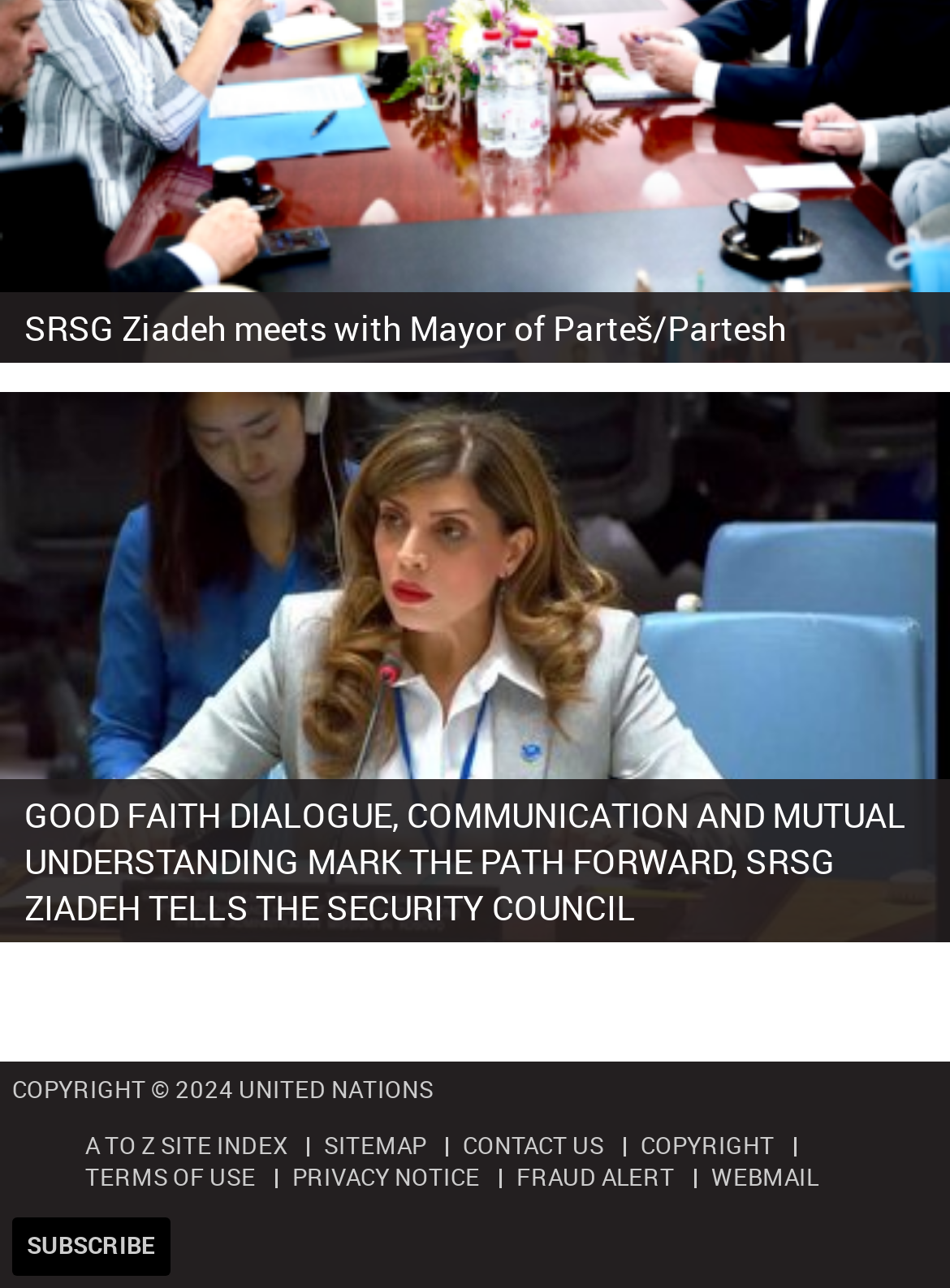Specify the bounding box coordinates of the element's area that should be clicked to execute the given instruction: "View the article about good faith dialogue and communication". The coordinates should be four float numbers between 0 and 1, i.e., [left, top, right, bottom].

[0.026, 0.614, 0.954, 0.722]